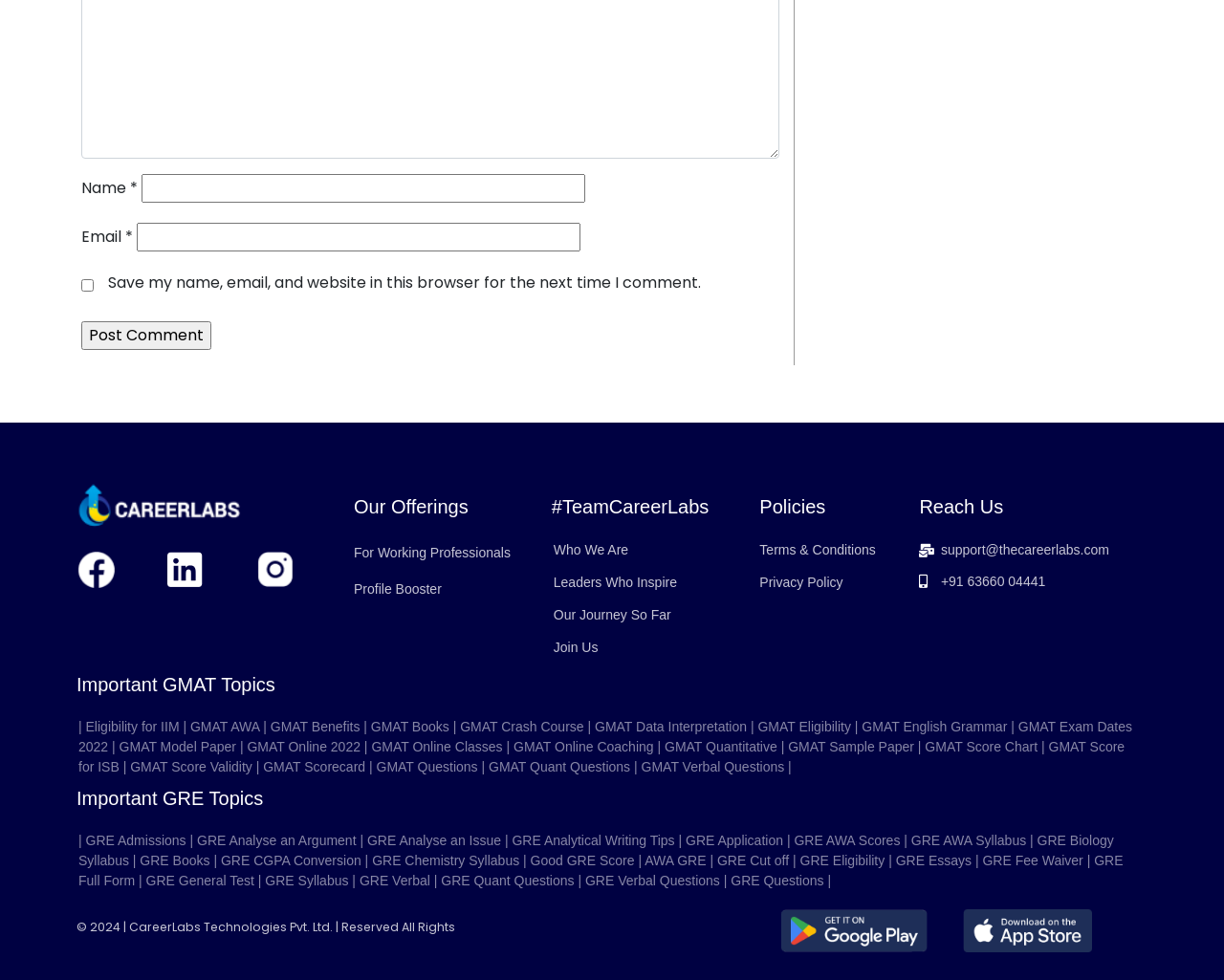Please find the bounding box coordinates of the element's region to be clicked to carry out this instruction: "Visit the 'For Working Professionals' page".

[0.289, 0.557, 0.417, 0.572]